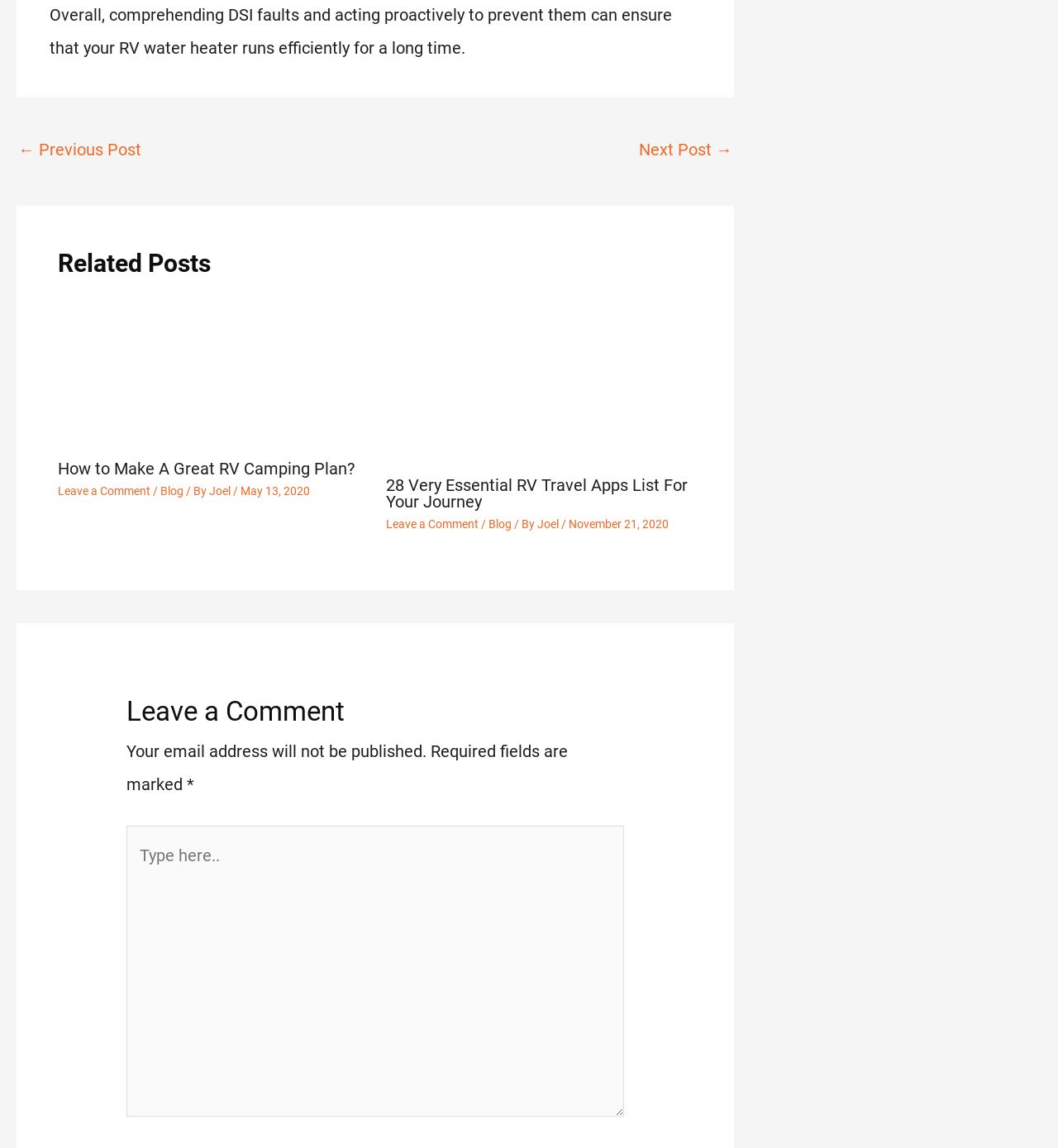Locate the bounding box of the UI element with the following description: "Leave a Comment".

[0.055, 0.422, 0.142, 0.433]